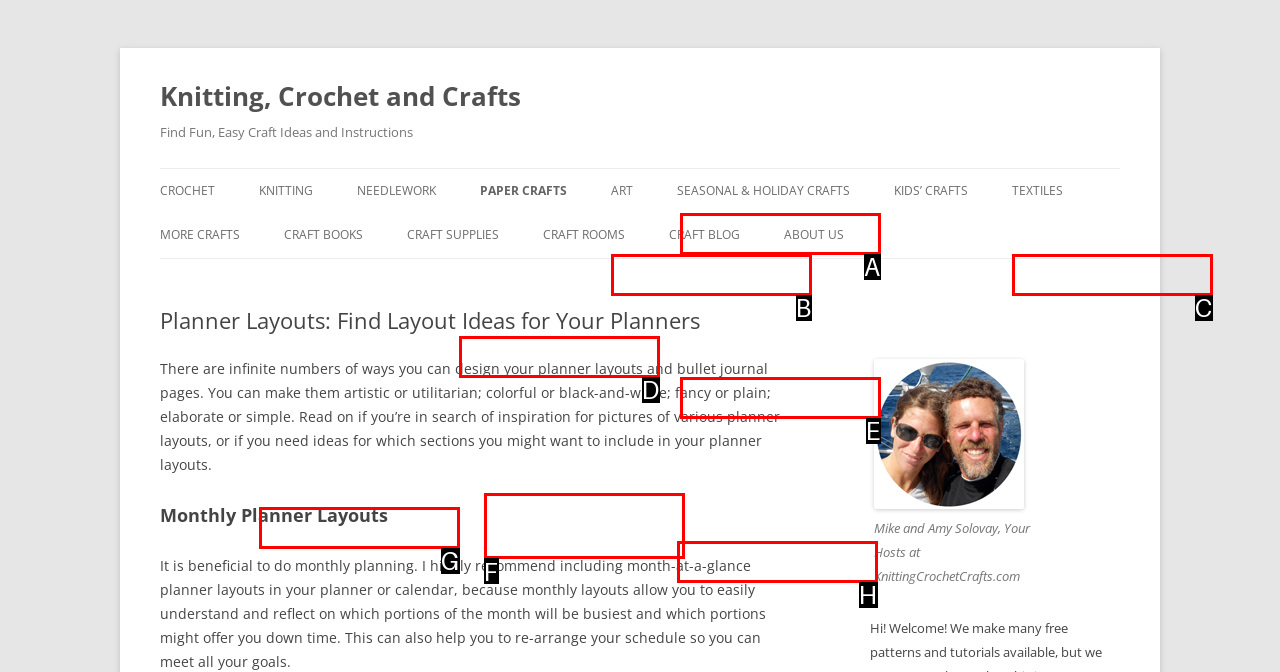Assess the description: Free Heart Knitting Pattern and select the option that matches. Provide the letter of the chosen option directly from the given choices.

G